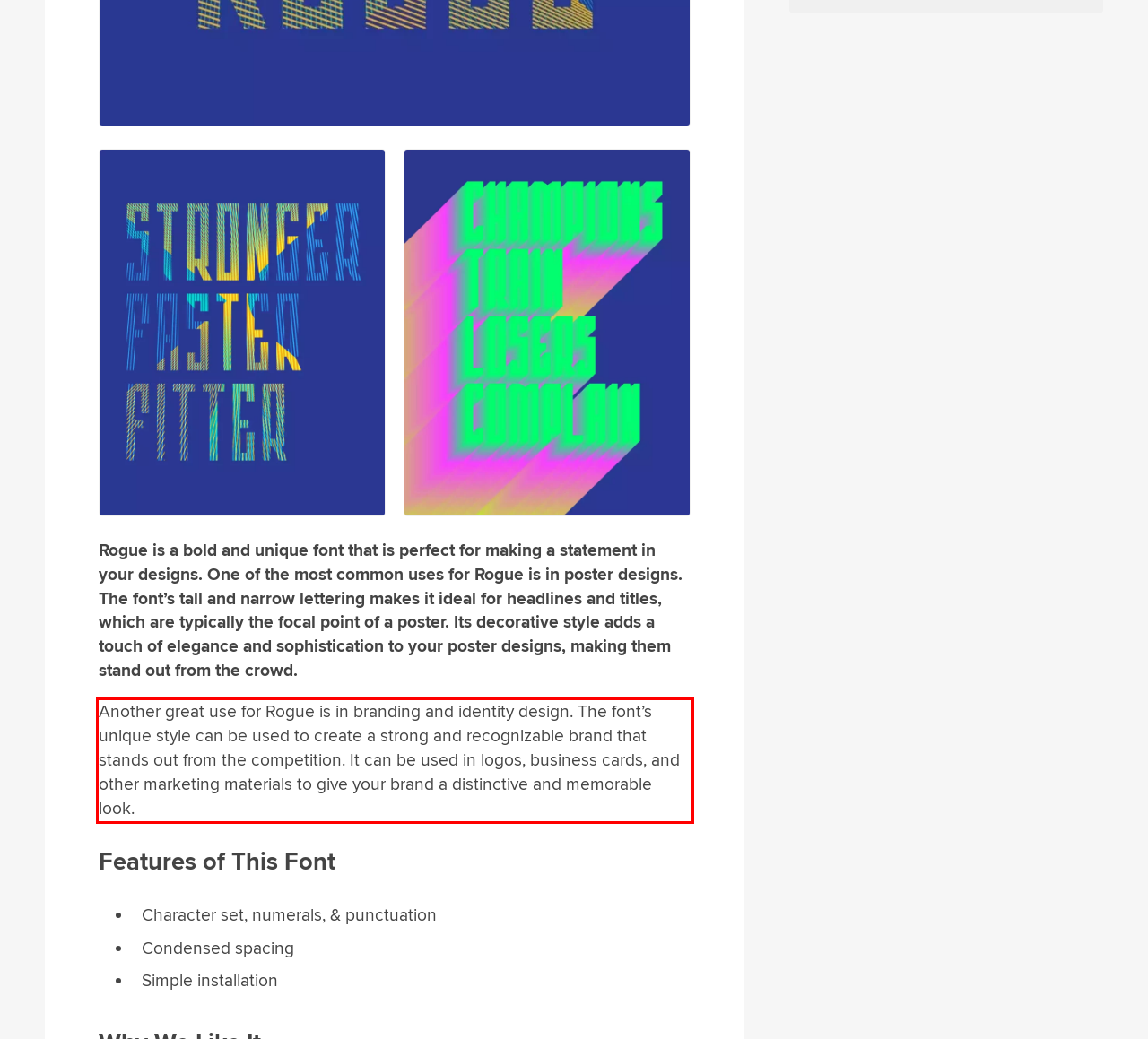Using the provided screenshot of a webpage, recognize the text inside the red rectangle bounding box by performing OCR.

Another great use for Rogue is in branding and identity design. The font’s unique style can be used to create a strong and recognizable brand that stands out from the competition. It can be used in logos, business cards, and other marketing materials to give your brand a distinctive and memorable look.